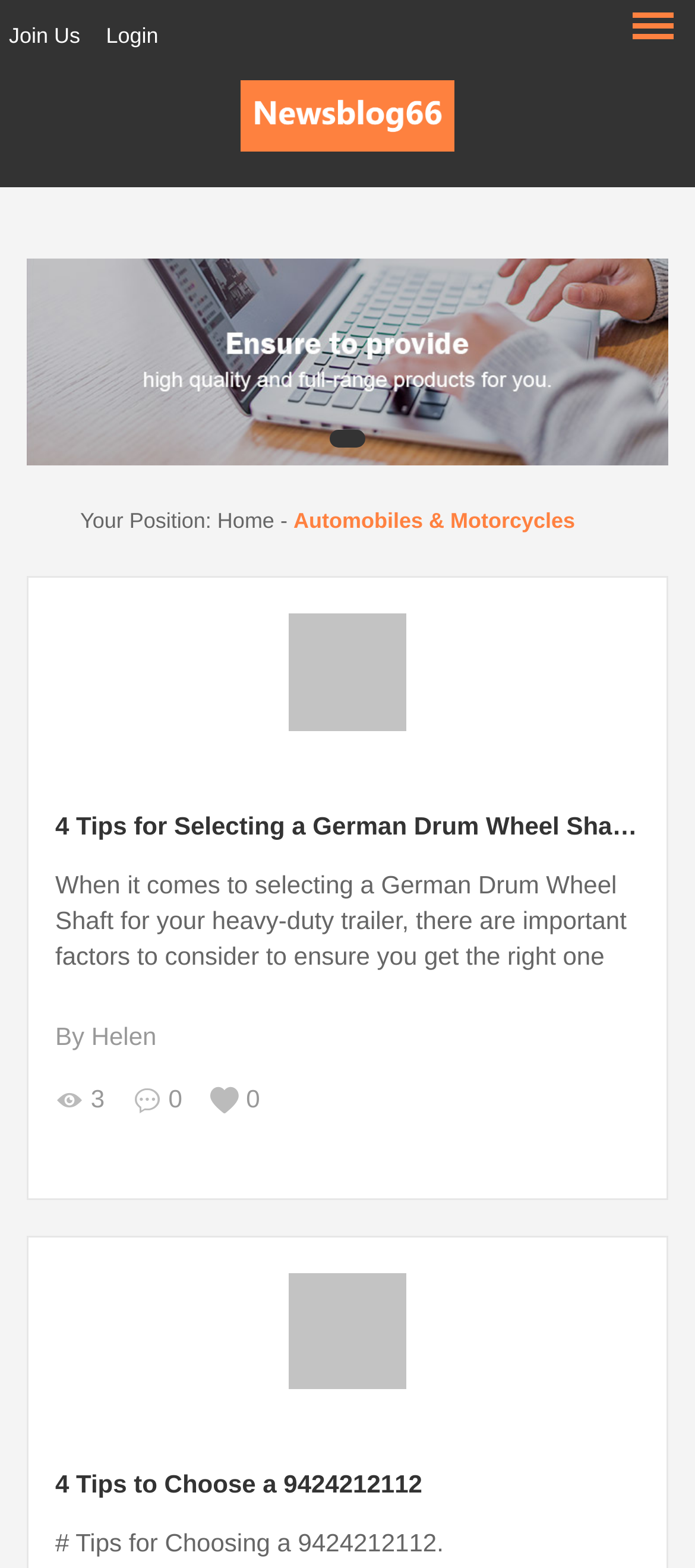Determine the bounding box coordinates for the region that must be clicked to execute the following instruction: "View the post by Helen".

[0.079, 0.651, 0.225, 0.669]